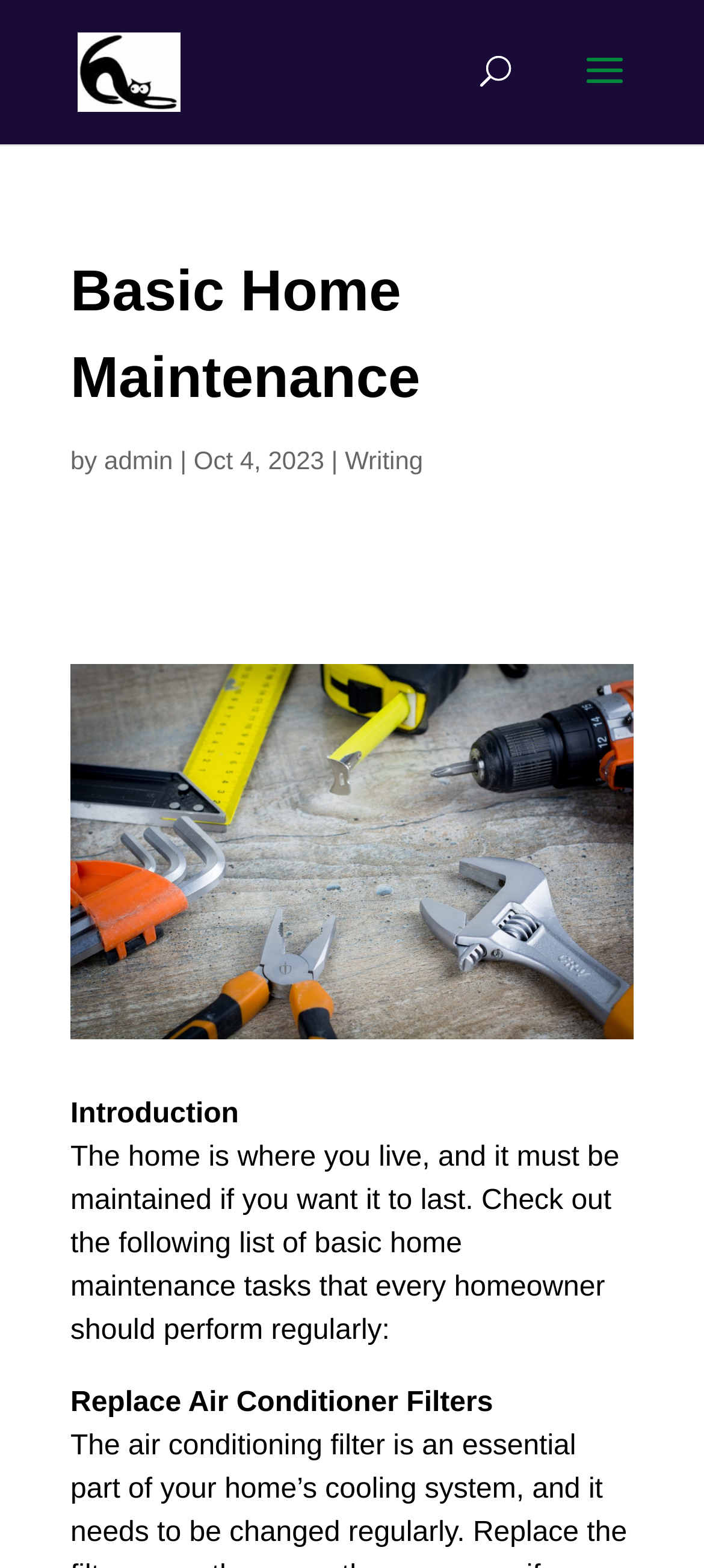Please provide a comprehensive response to the question based on the details in the image: Is there a search function on the webpage?

The presence of a search function can be determined by looking at the search element with a bounding box of [0.5, 0.0, 0.9, 0.001], which suggests that there is a search function on the webpage.